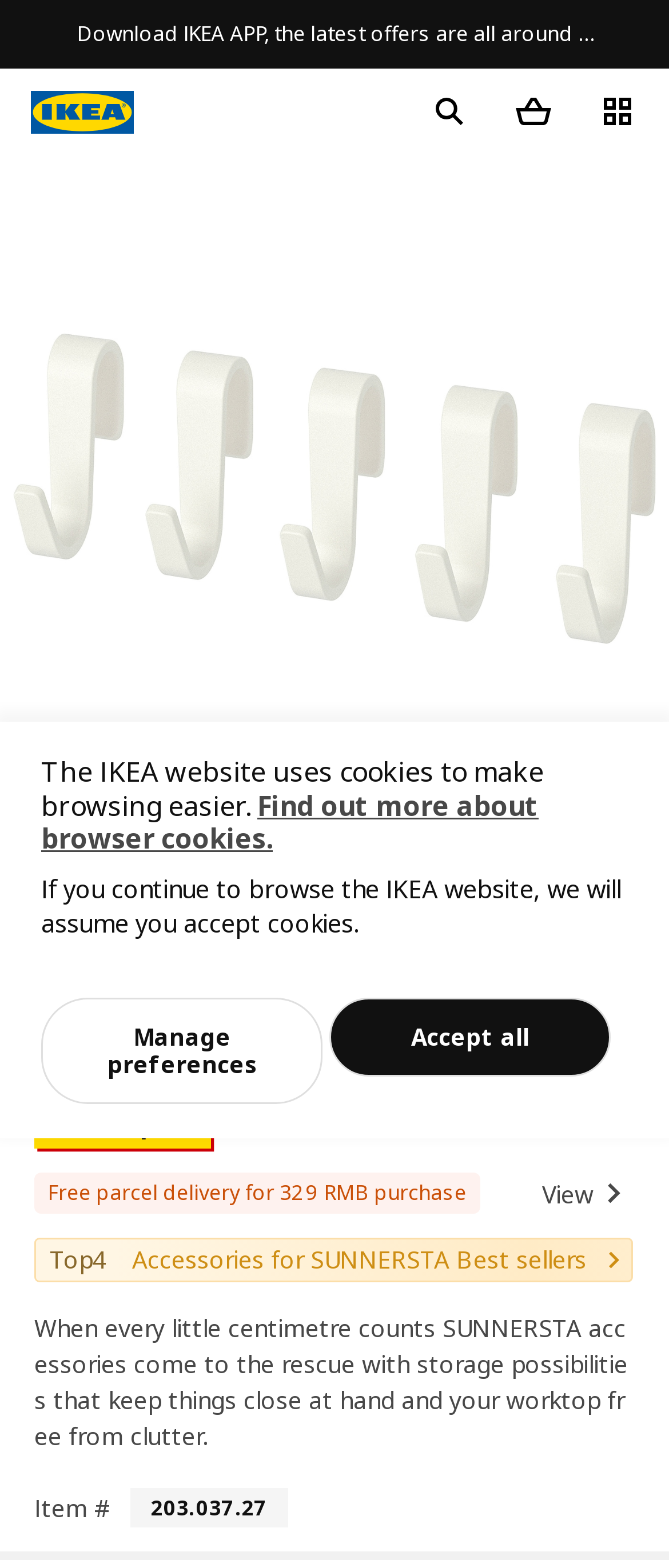What is the function of the button with the image of a person?
Please provide a comprehensive answer based on the visual information in the image.

I found the function of the button with the image of a person by looking at the button located above the heading 'SUNNERSTA' and below the text 'ON SALE', which has an image of a person and is labeled as 'customer service'.